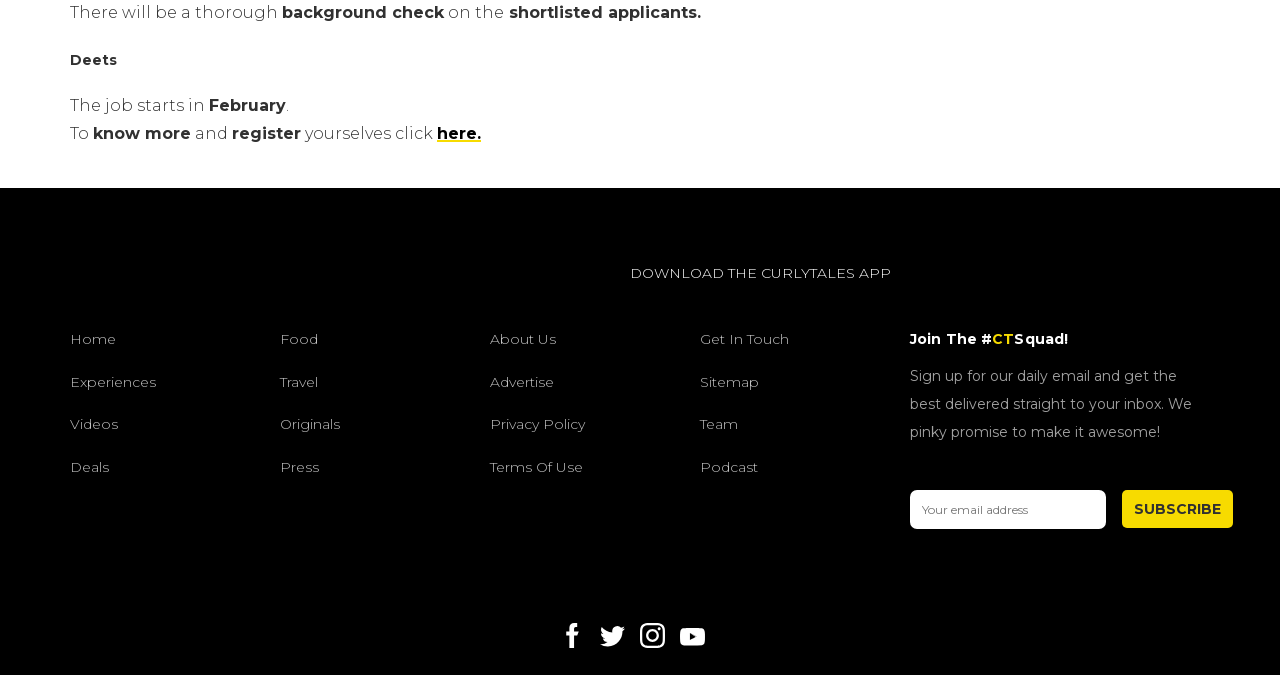Answer the question using only a single word or phrase: 
How many navigation links are there?

12